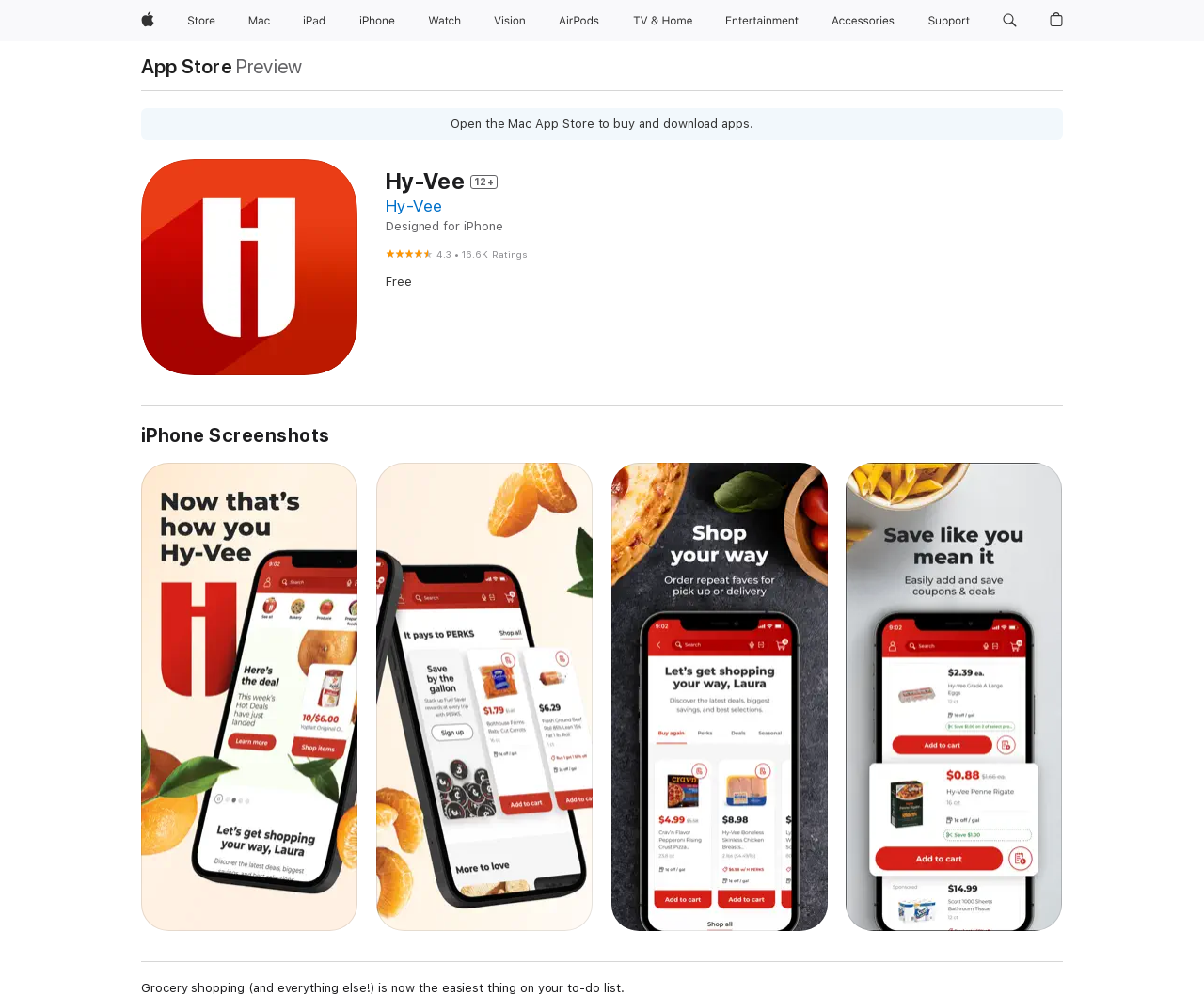Point out the bounding box coordinates of the section to click in order to follow this instruction: "View Hy-Vee app details".

[0.32, 0.197, 0.883, 0.217]